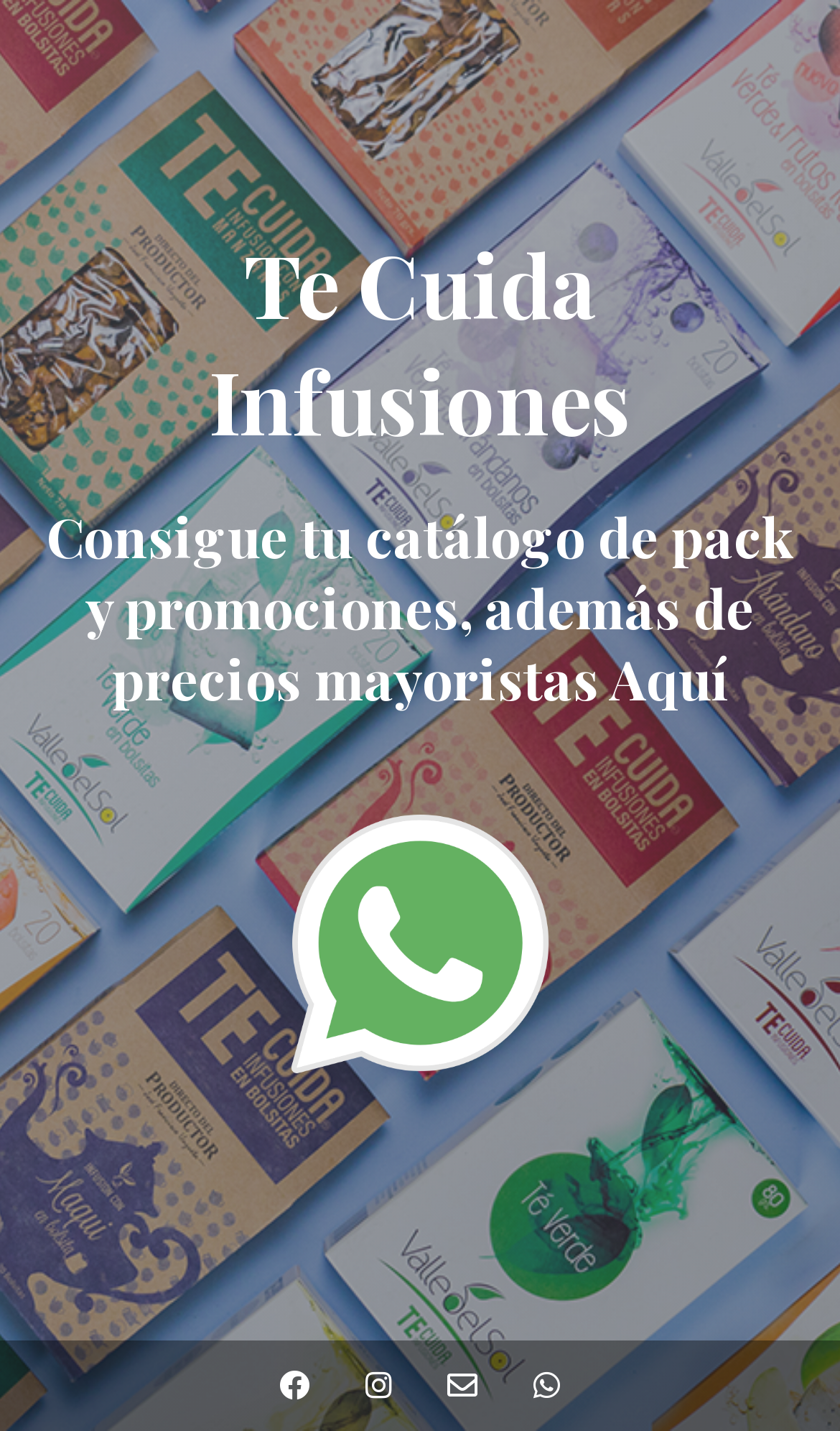What type of content is the webpage likely to have?
From the image, respond using a single word or phrase.

Product information